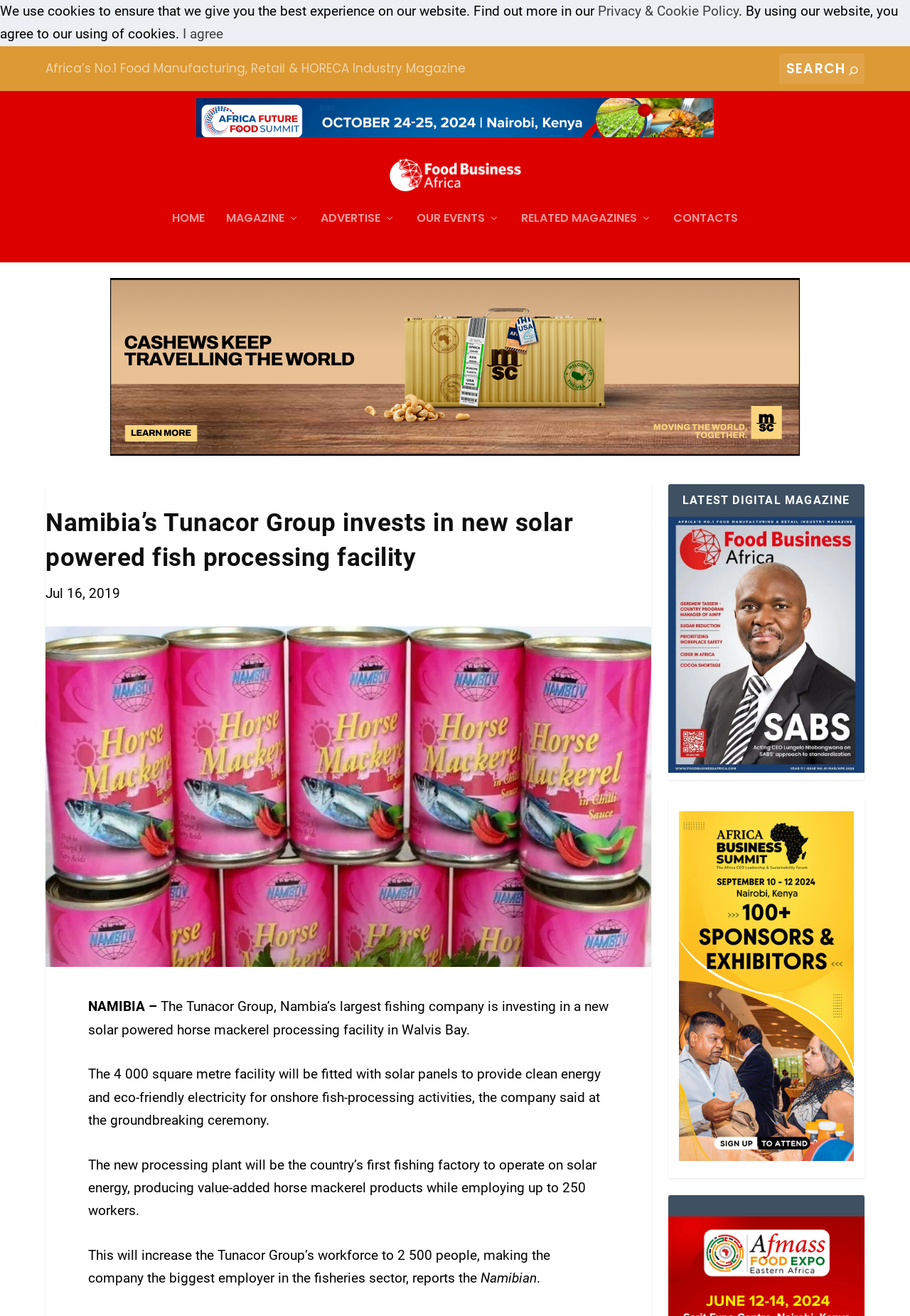What is the date of the article?
Examine the screenshot and reply with a single word or phrase.

Jul 16, 2019